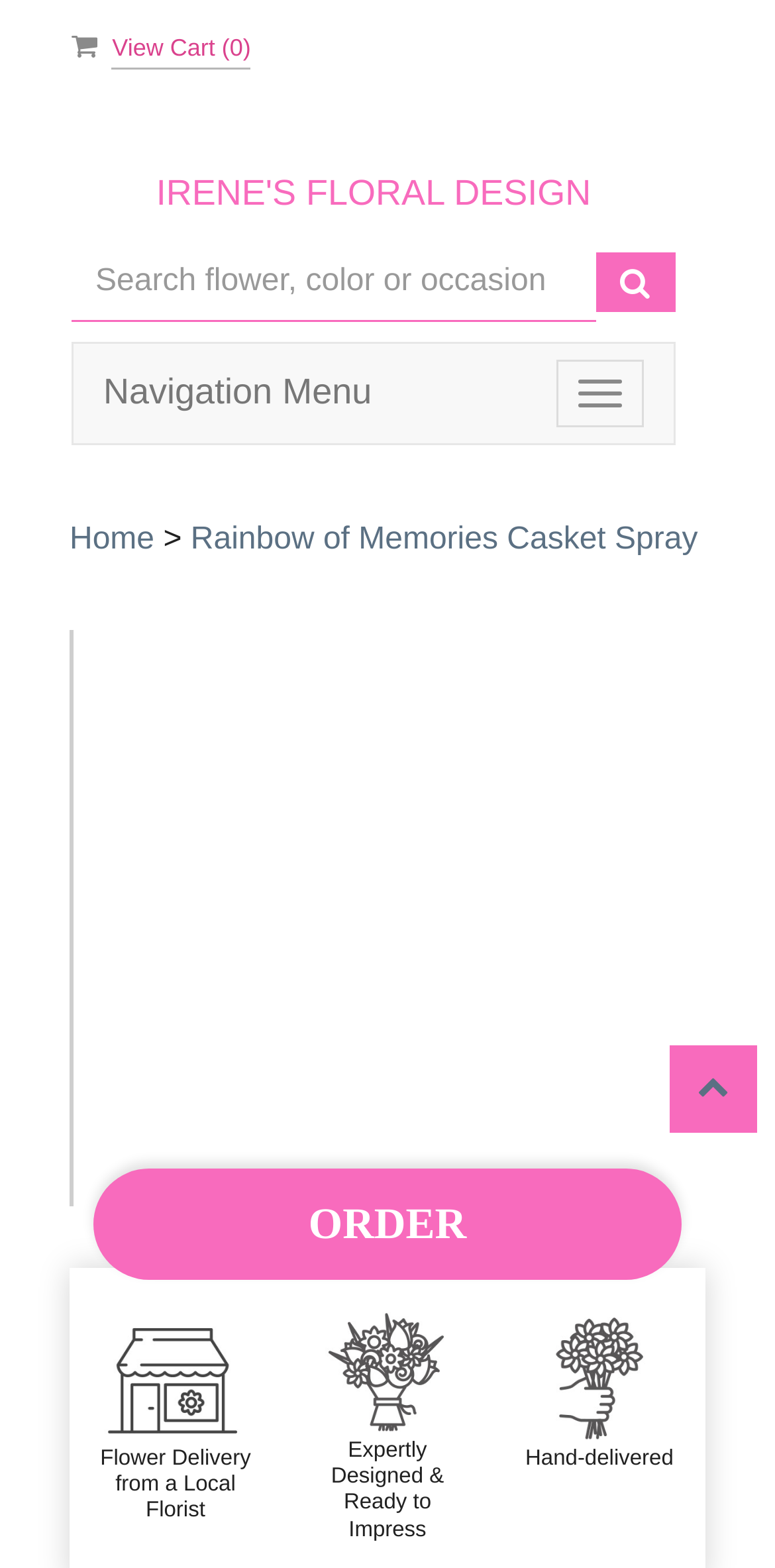Determine the bounding box coordinates for the area you should click to complete the following instruction: "View cart".

[0.145, 0.022, 0.296, 0.039]